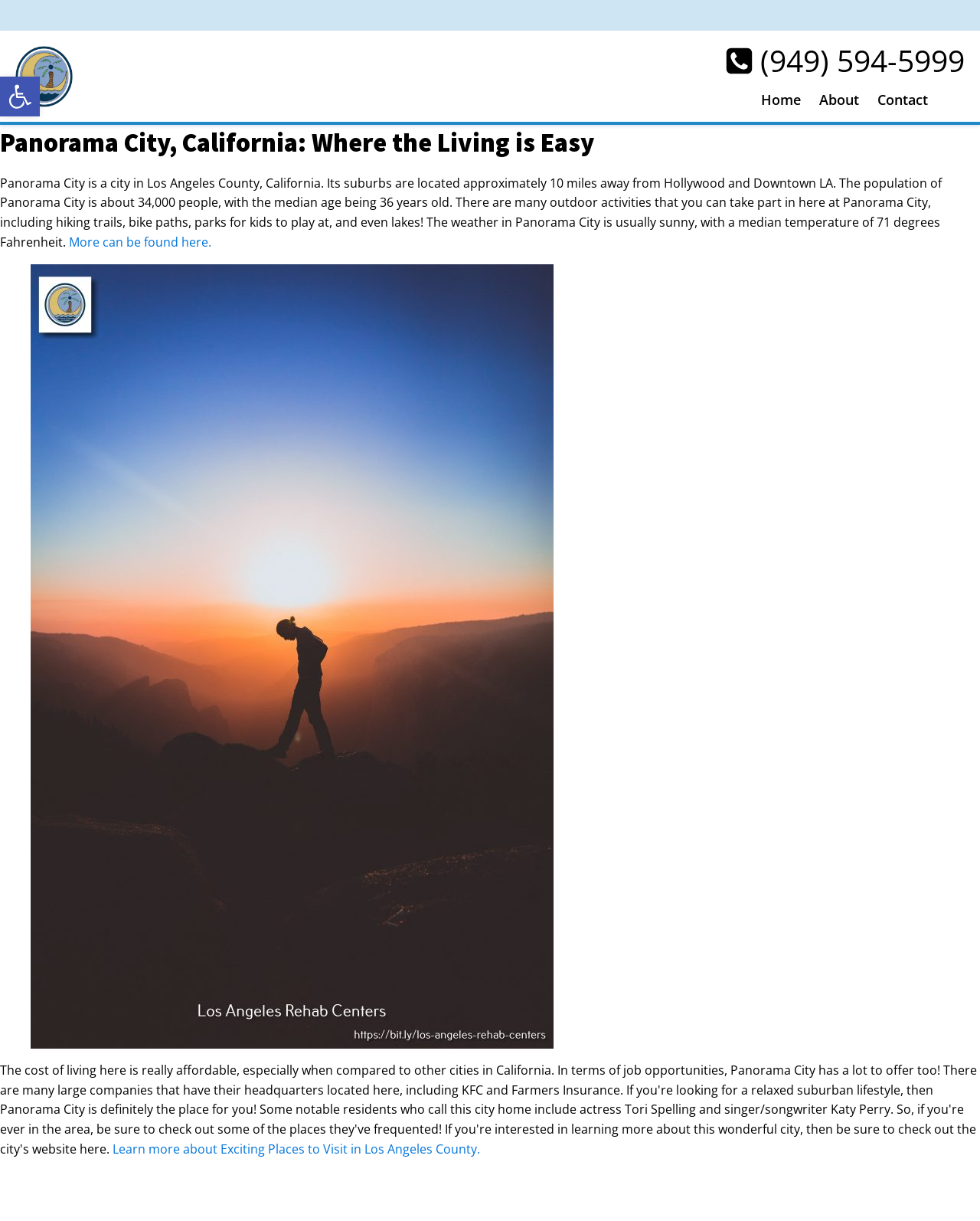Please locate and retrieve the main header text of the webpage.

Panorama City, California: Where the Living is Easy